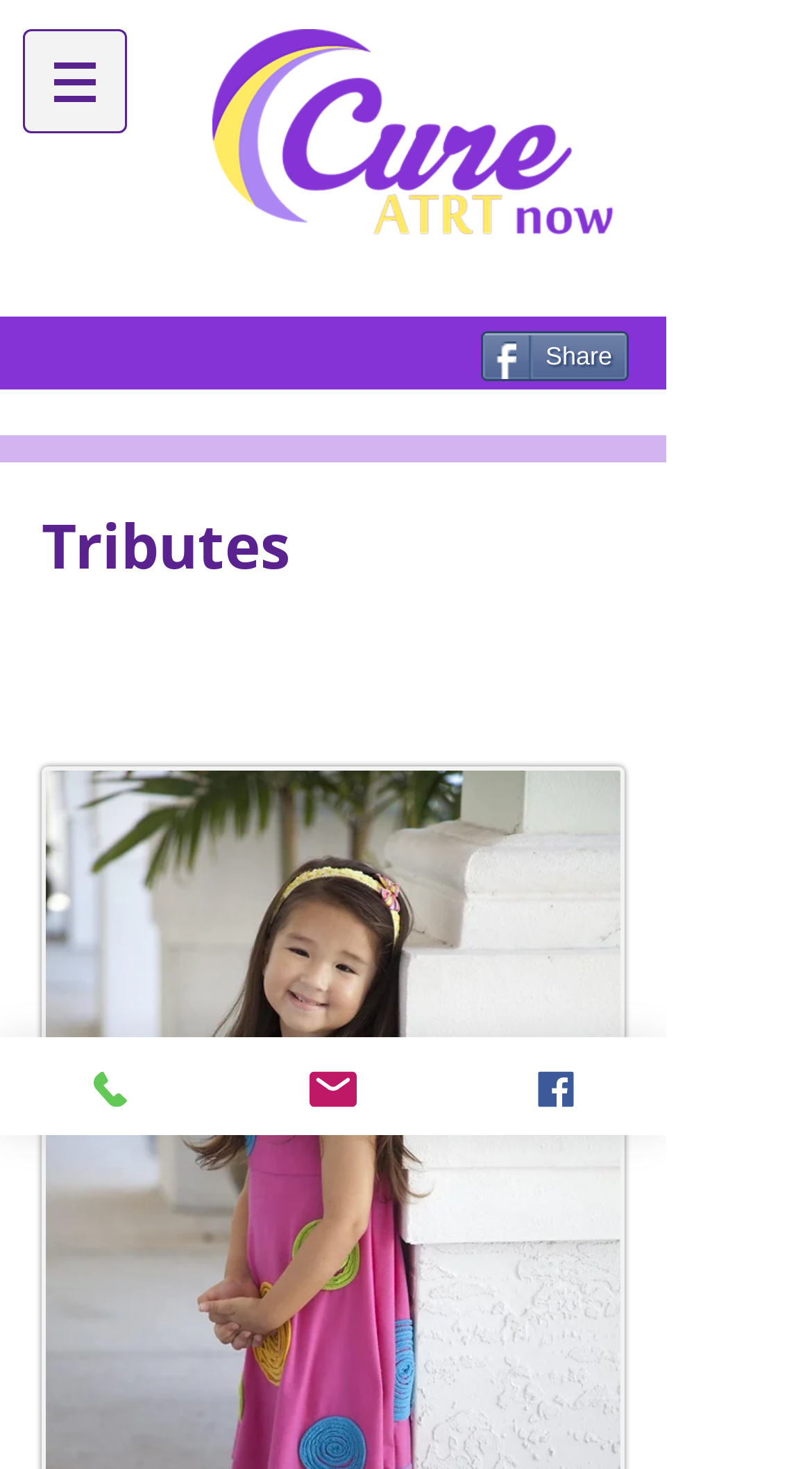What is the title of the section below the 'Cure Atrt Now' image?
Based on the visual information, provide a detailed and comprehensive answer.

The section below the 'Cure Atrt Now' image has a heading titled 'Tributes', which suggests that this section is dedicated to paying tribute to someone or something related to the 'Cure Atrt' cause.